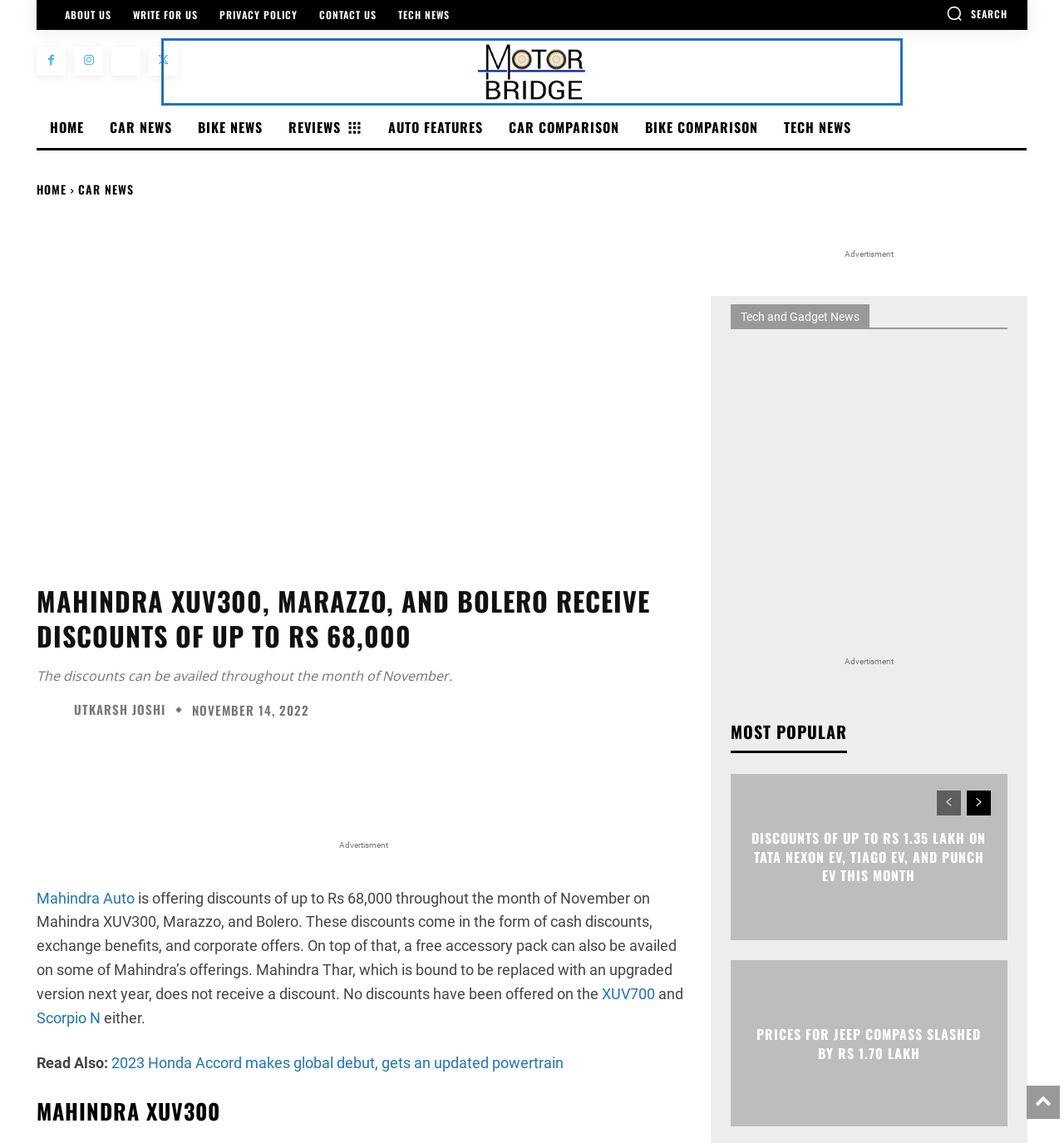Utilize the details in the image to give a detailed response to the question: What is the category of the news article?

The category of the news article is Car News, which is indicated by the link 'CAR NEWS' in the navigation menu at the top of the webpage.